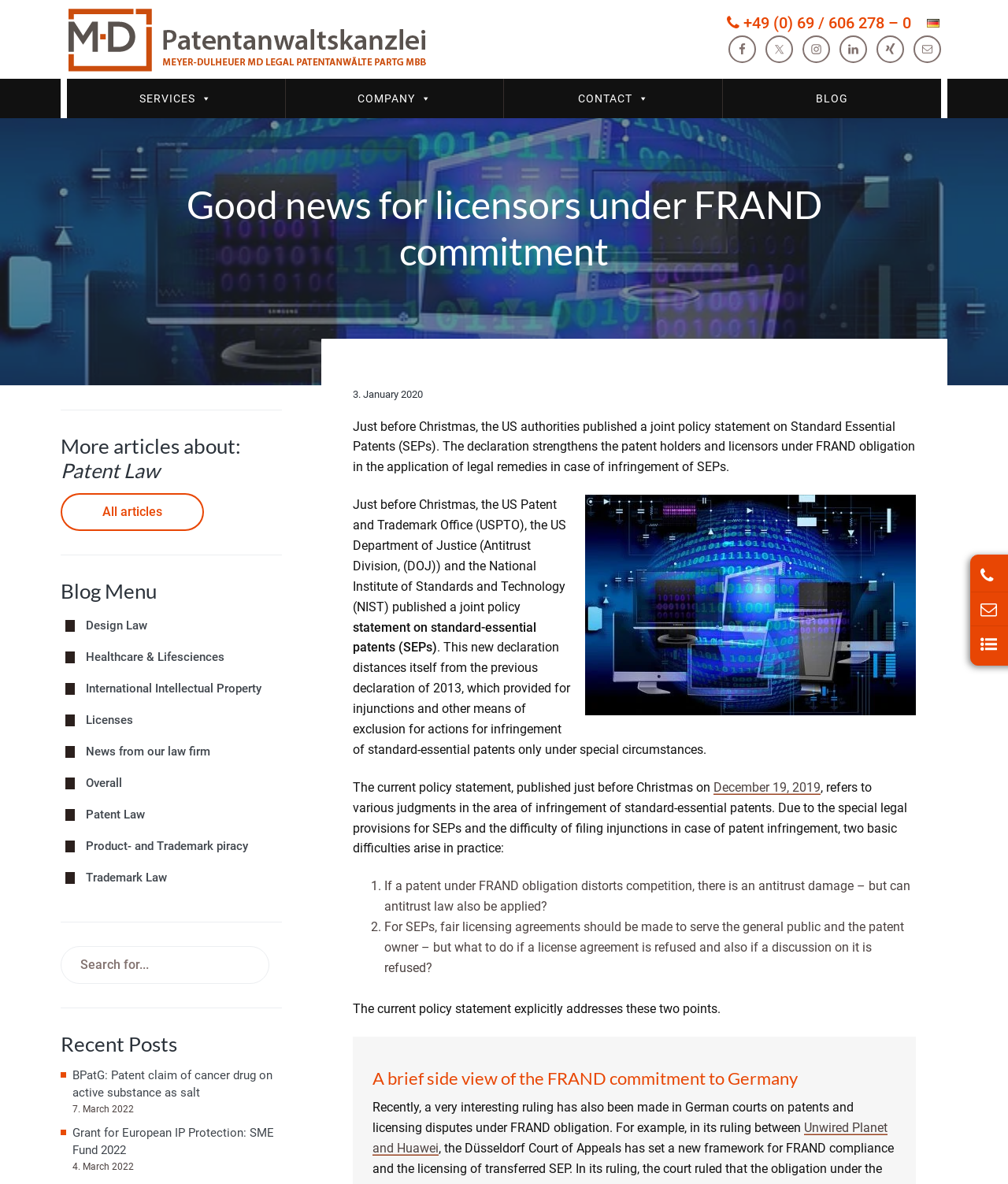Please locate the bounding box coordinates of the element that needs to be clicked to achieve the following instruction: "Check the 'Recent Posts'". The coordinates should be four float numbers between 0 and 1, i.e., [left, top, right, bottom].

[0.06, 0.871, 0.28, 0.892]